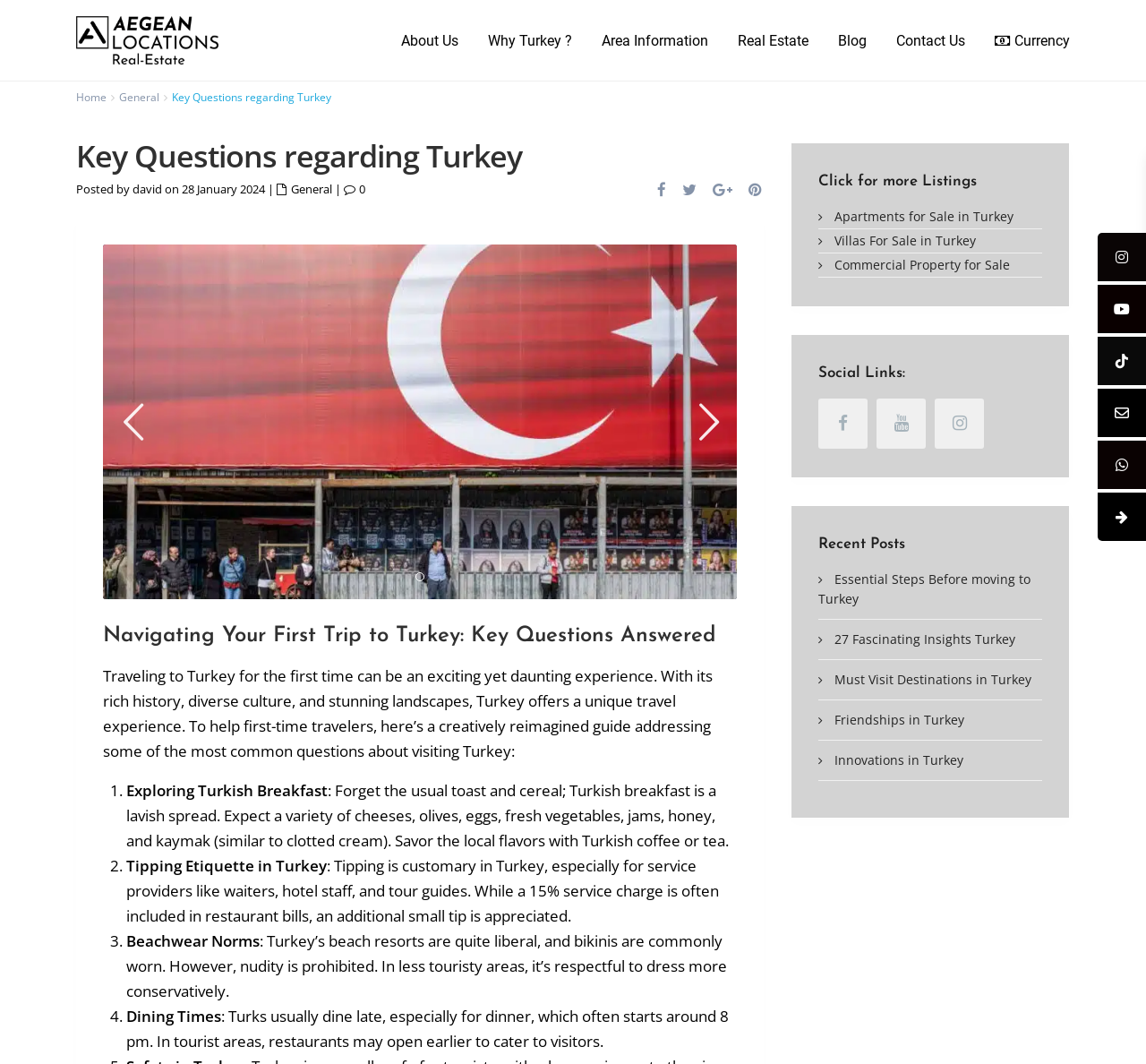Please identify the bounding box coordinates of the clickable element to fulfill the following instruction: "Explore 'Apartments for Sale in Turkey'". The coordinates should be four float numbers between 0 and 1, i.e., [left, top, right, bottom].

[0.728, 0.195, 0.884, 0.211]